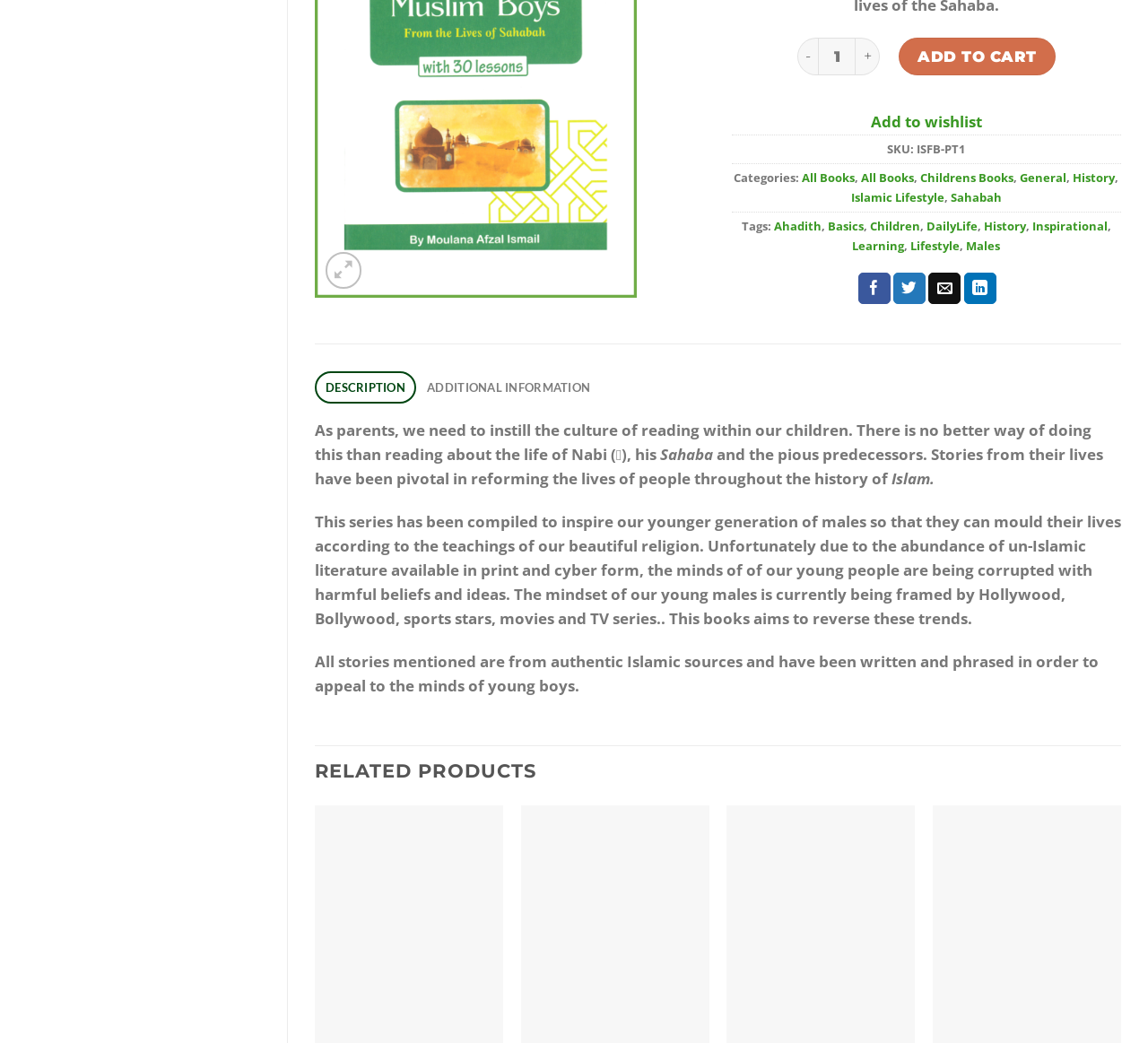Given the description "Add to wishlist", provide the bounding box coordinates of the corresponding UI element.

[0.758, 0.106, 0.855, 0.126]